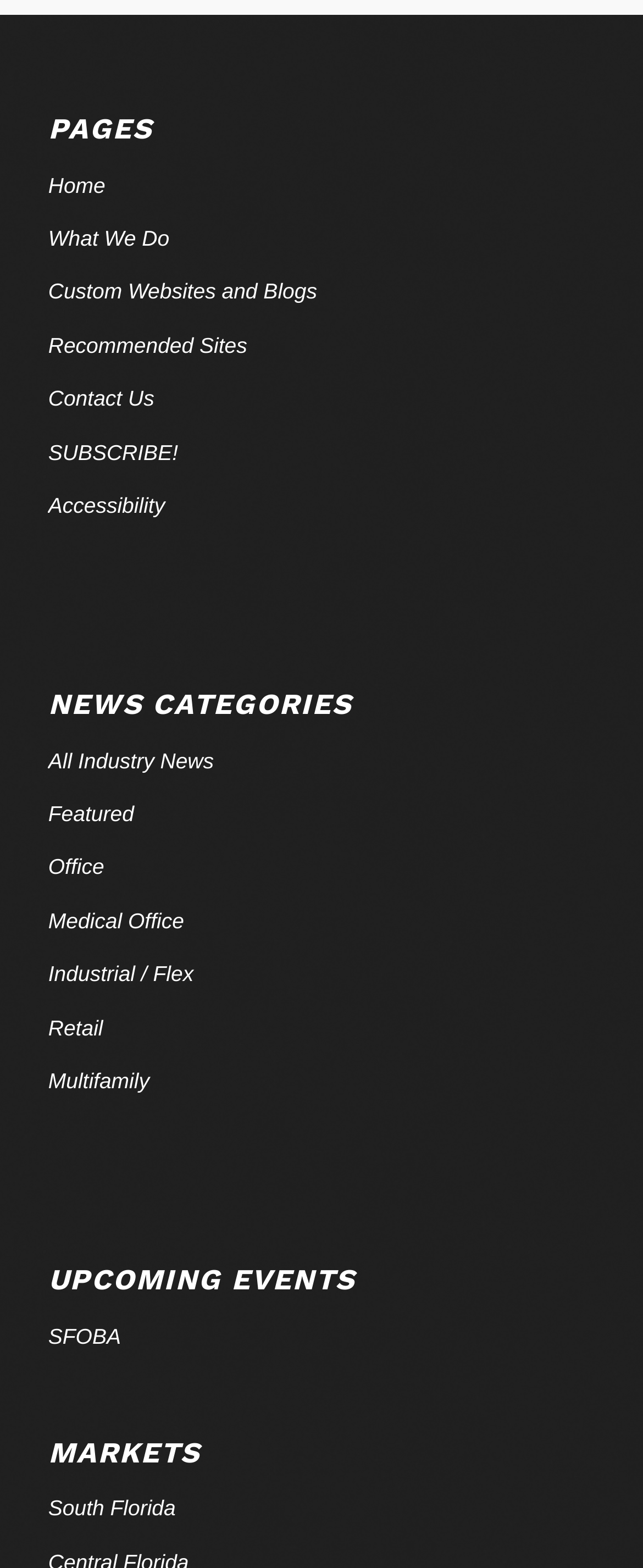Using the webpage screenshot and the element description South Florida, determine the bounding box coordinates. Specify the coordinates in the format (top-left x, top-left y, bottom-right x, bottom-right y) with values ranging from 0 to 1.

[0.075, 0.946, 0.925, 0.98]